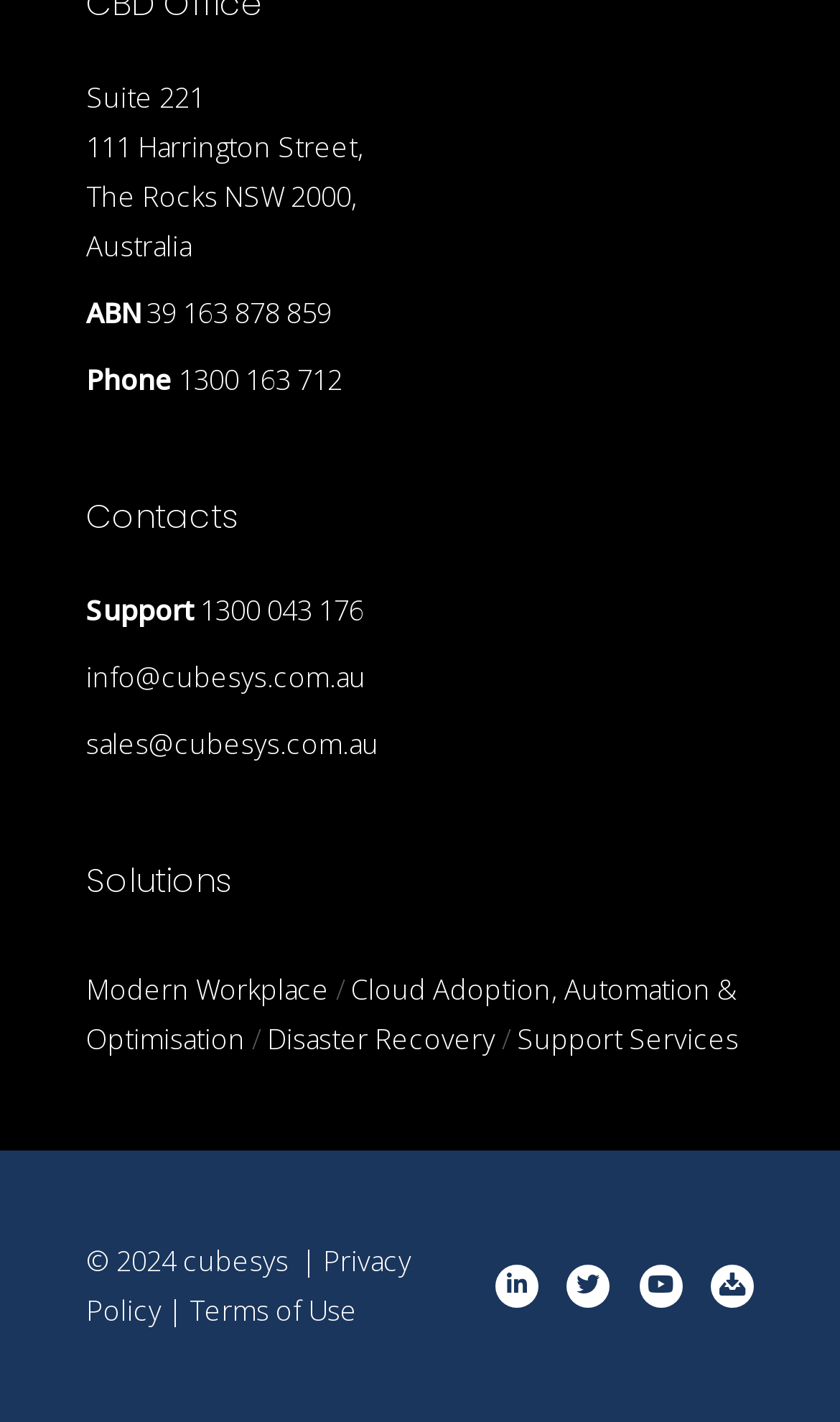Using the description: "Disaster Recovery", determine the UI element's bounding box coordinates. Ensure the coordinates are in the format of four float numbers between 0 and 1, i.e., [left, top, right, bottom].

[0.318, 0.716, 0.59, 0.743]